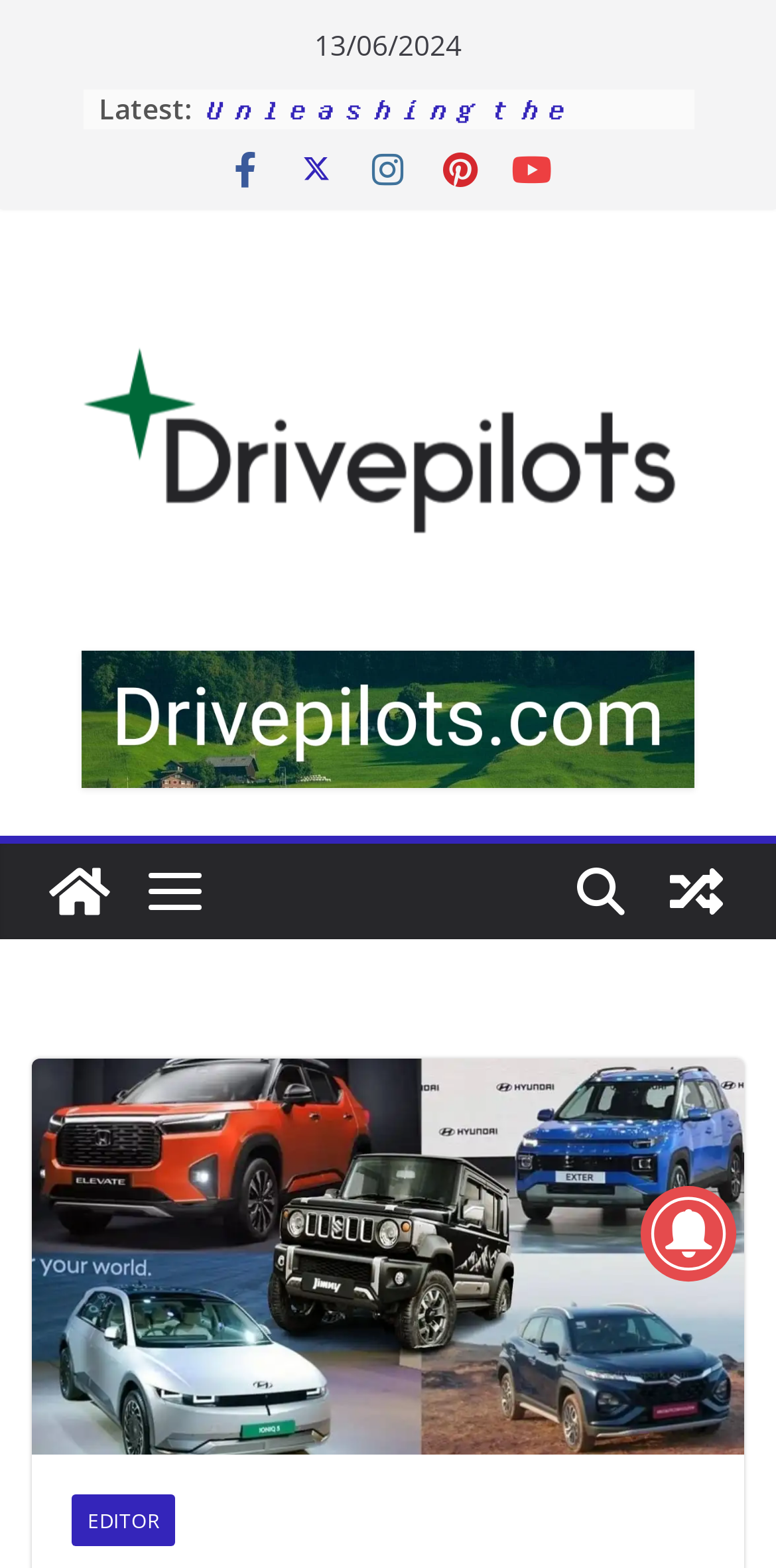What is the theme or topic of the webpage?
Kindly answer the question with as much detail as you can.

The theme or topic of the webpage is the Indian automobile industry, which is evident from the news headlines and content, indicating that the webpage is focused on providing information and updates about the Indian automobile industry.